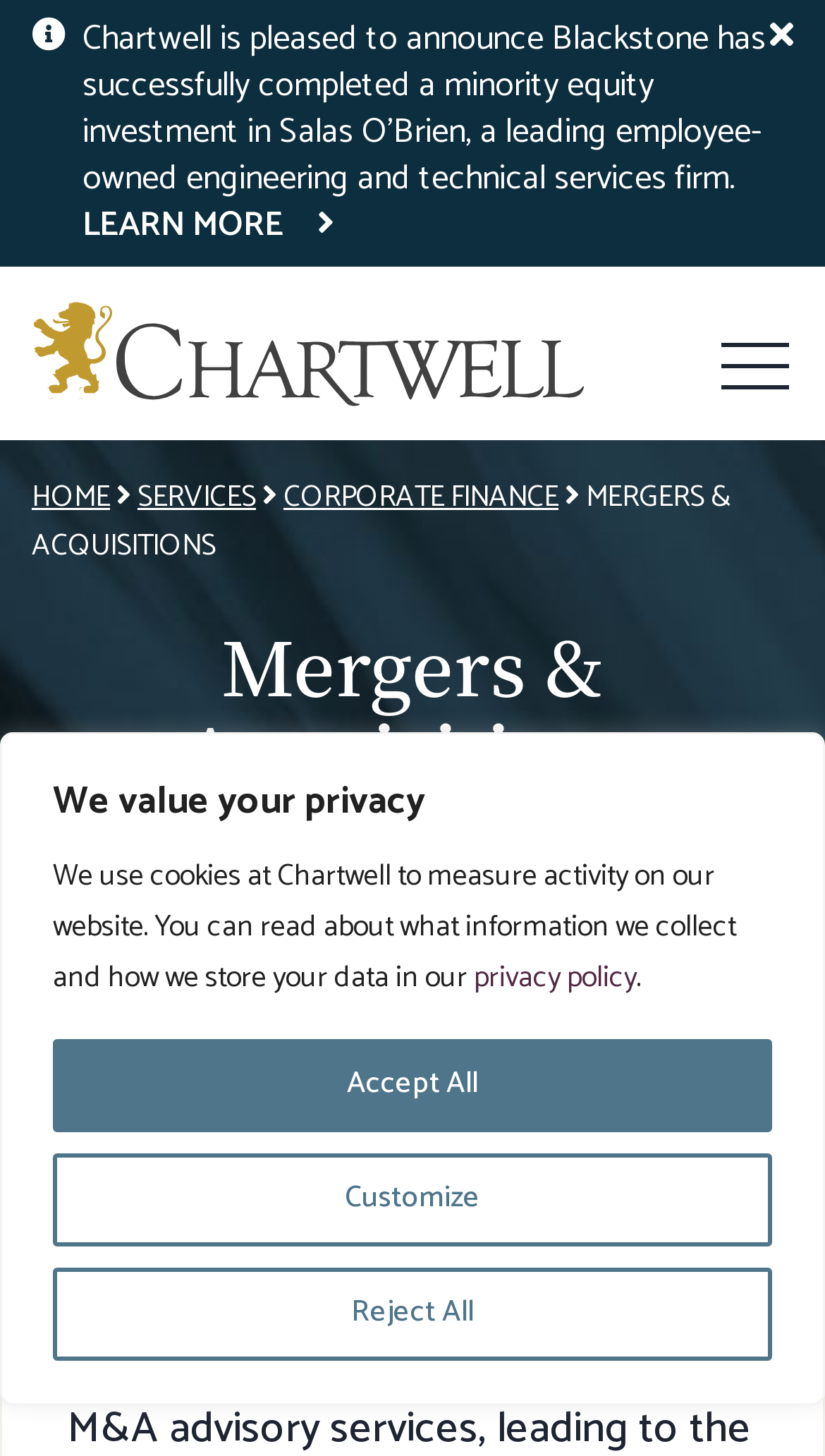Can you give a detailed response to the following question using the information from the image? How many links are there in the top navigation menu?

The top navigation menu contains links to 'HOME', 'SERVICES', 'CORPORATE FINANCE', and 'MERGERS & ACQUISITIONS', which can be identified by their respective link elements with bounding box coordinates [0.038, 0.326, 0.133, 0.359], [0.167, 0.326, 0.31, 0.359], [0.344, 0.326, 0.677, 0.359], and [0.038, 0.326, 0.887, 0.392].